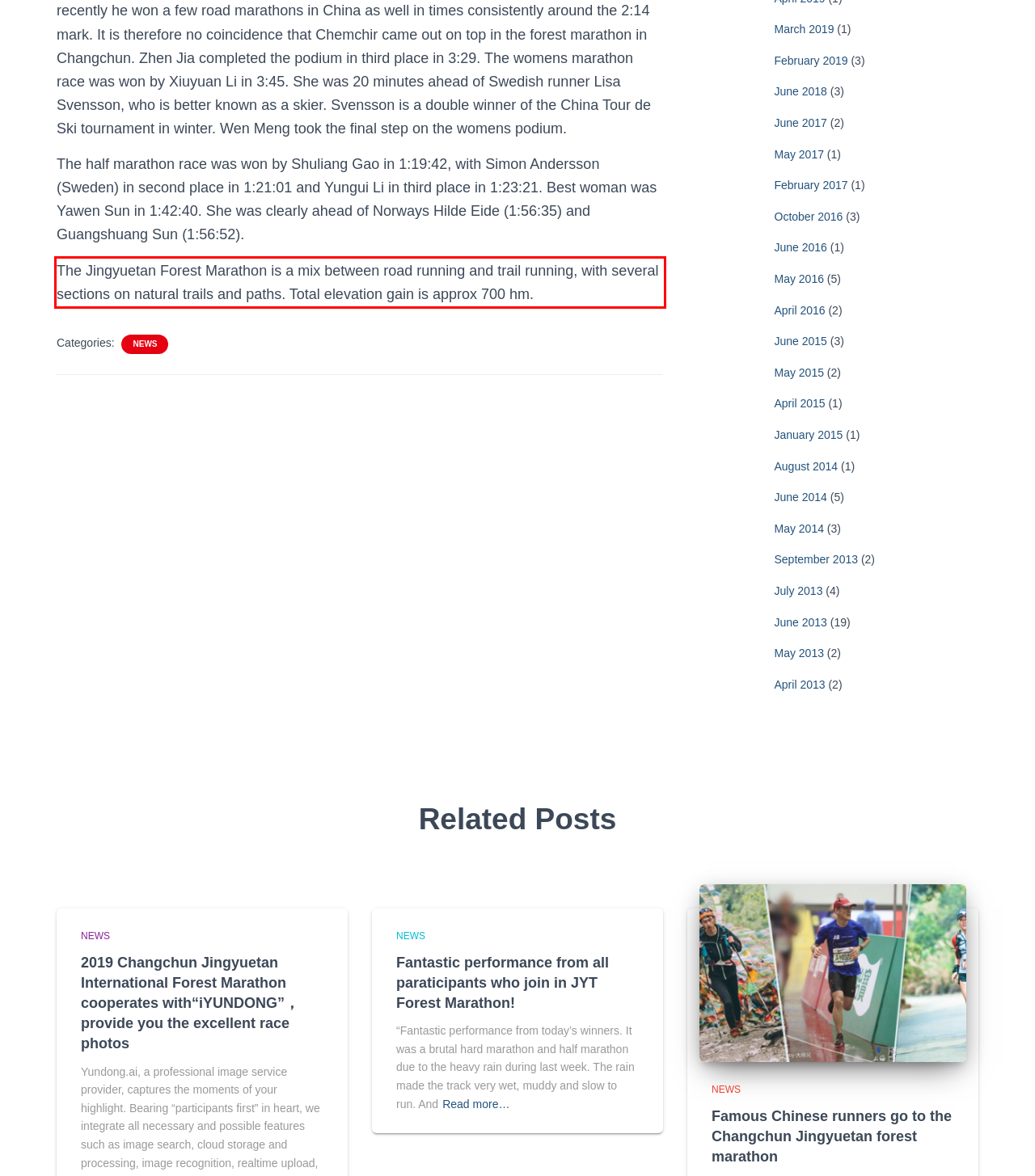You are provided with a screenshot of a webpage that includes a red bounding box. Extract and generate the text content found within the red bounding box.

The Jingyuetan Forest Marathon is a mix between road running and trail running, with several sections on natural trails and paths. Total elevation gain is approx 700 hm.